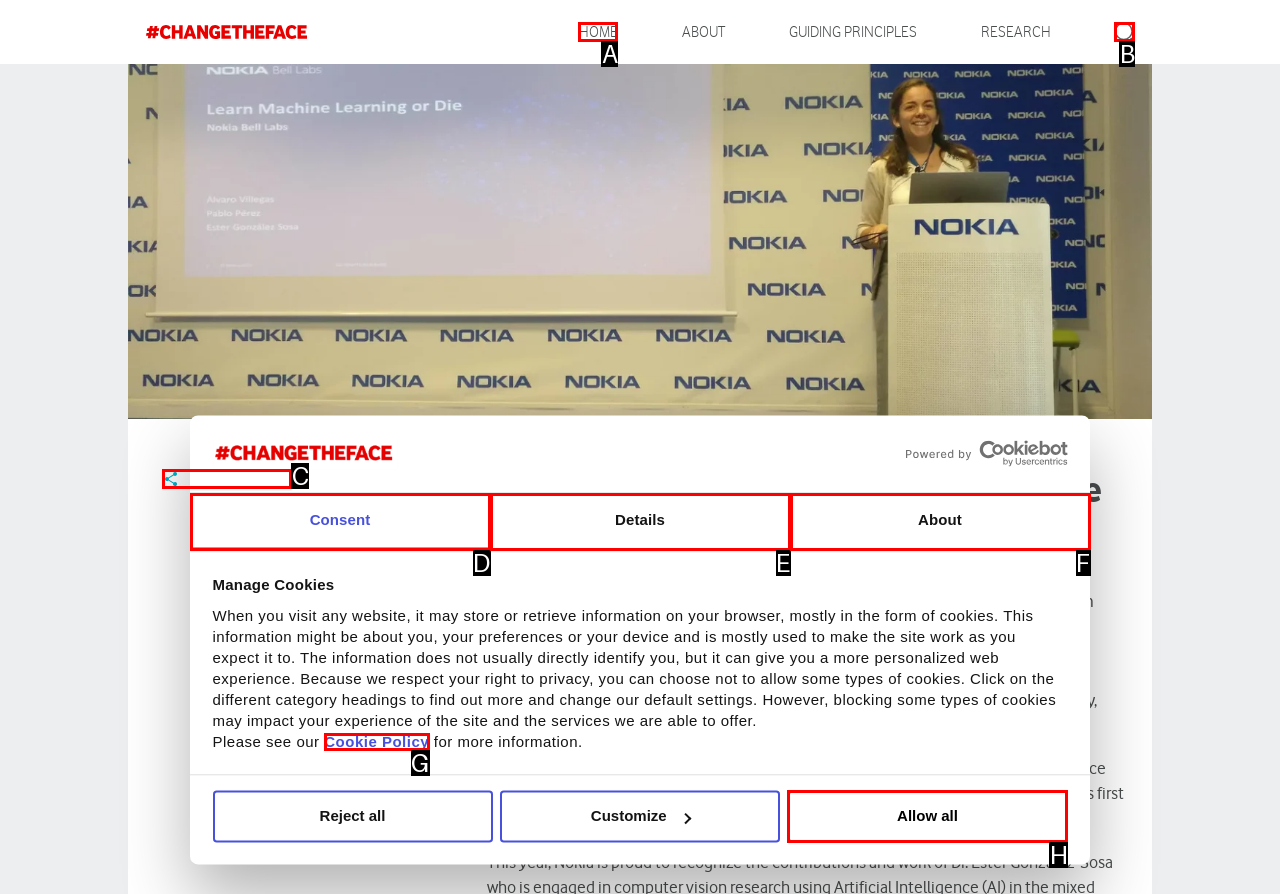Tell me which one HTML element I should click to complete the following task: Share this article Answer with the option's letter from the given choices directly.

C